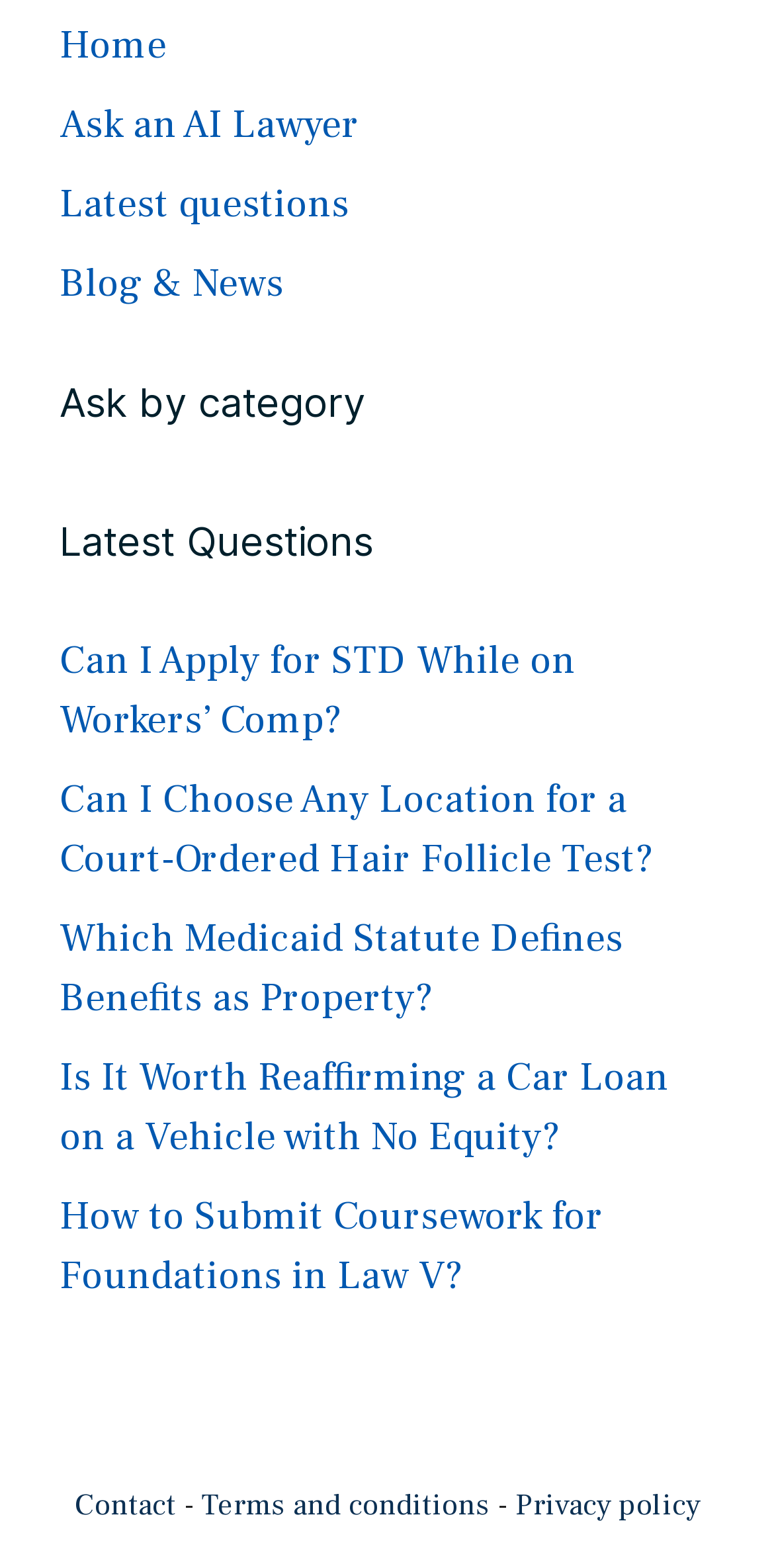Pinpoint the bounding box coordinates of the area that must be clicked to complete this instruction: "Contact us".

[0.096, 0.948, 0.227, 0.972]